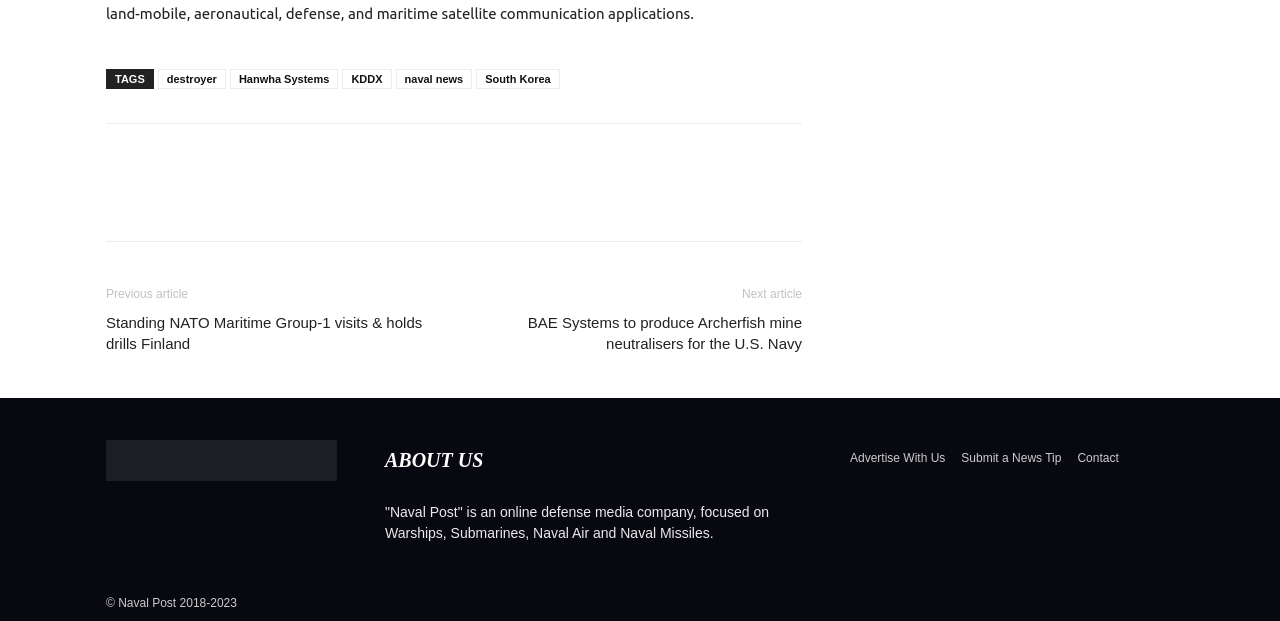Pinpoint the bounding box coordinates of the element you need to click to execute the following instruction: "View the 'BAE Systems to produce Archerfish mine neutralisers for the U.S. Navy' article". The bounding box should be represented by four float numbers between 0 and 1, in the format [left, top, right, bottom].

[0.373, 0.502, 0.627, 0.57]